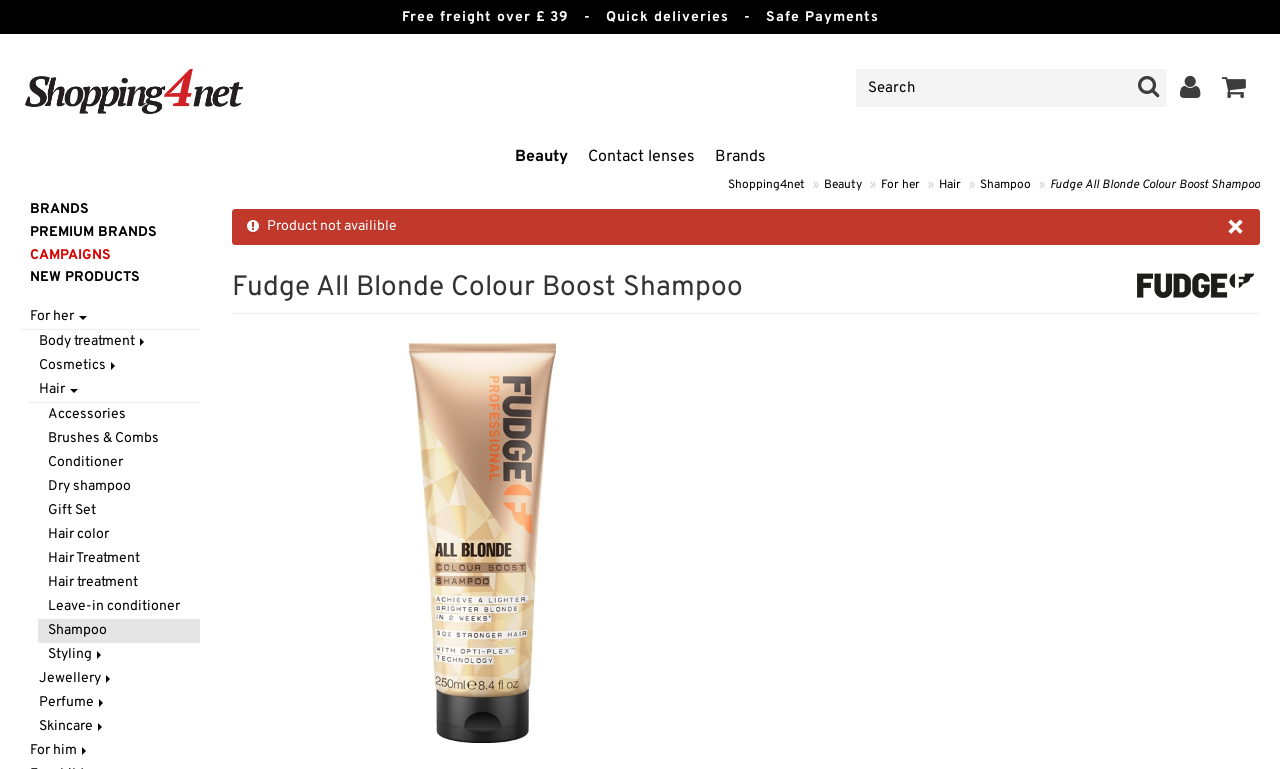Identify the bounding box coordinates of the region that needs to be clicked to carry out this instruction: "Search for products". Provide these coordinates as four float numbers ranging from 0 to 1, i.e., [left, top, right, bottom].

[0.669, 0.09, 0.883, 0.139]